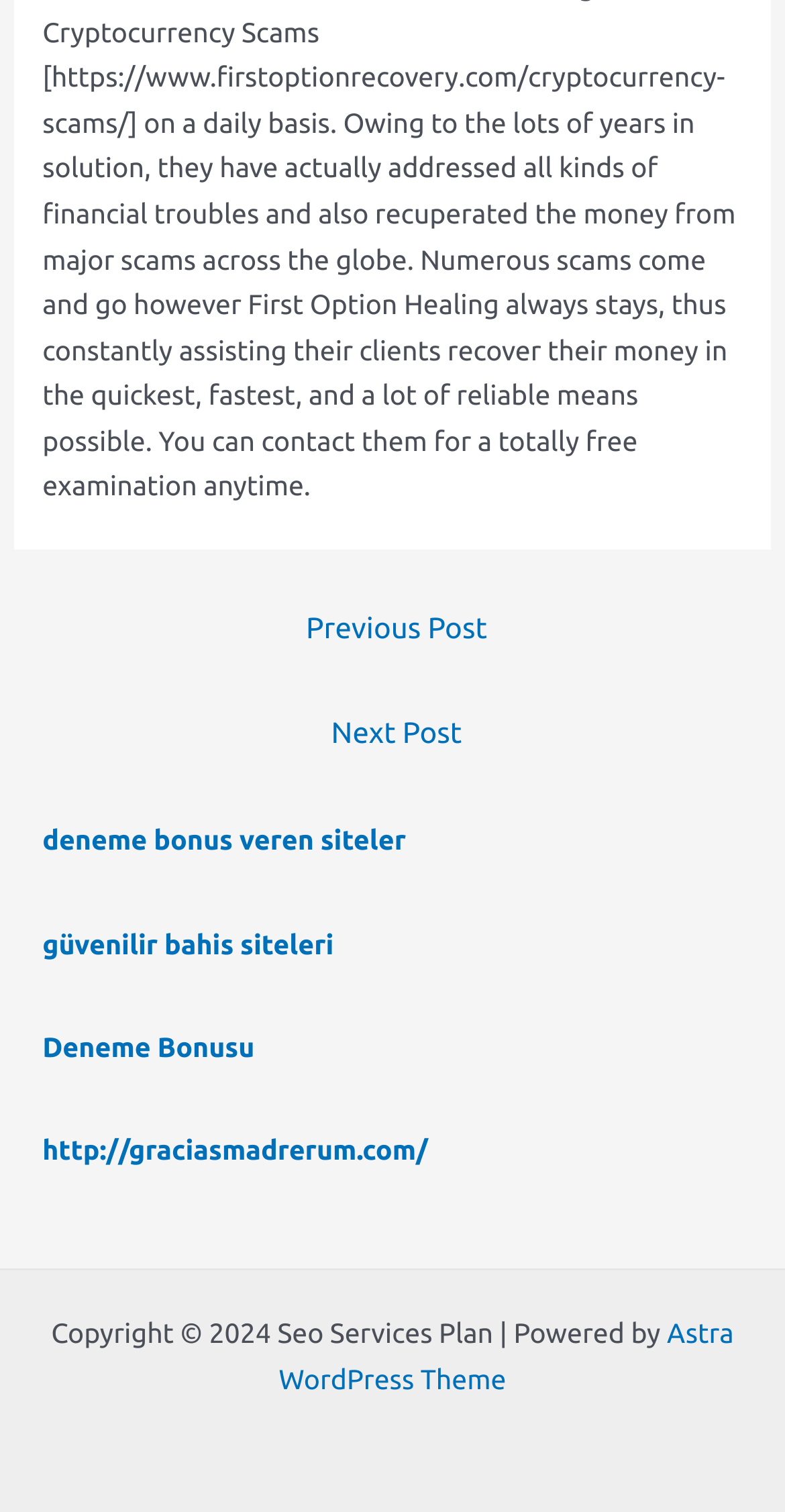What is the purpose of the link at the bottom?
Using the image as a reference, deliver a detailed and thorough answer to the question.

The link at the bottom, 'http://graciasmadrerum.com/', appears to be a promotional link, possibly pointing to another website or resource, and its purpose is to promote or drive traffic to that website.